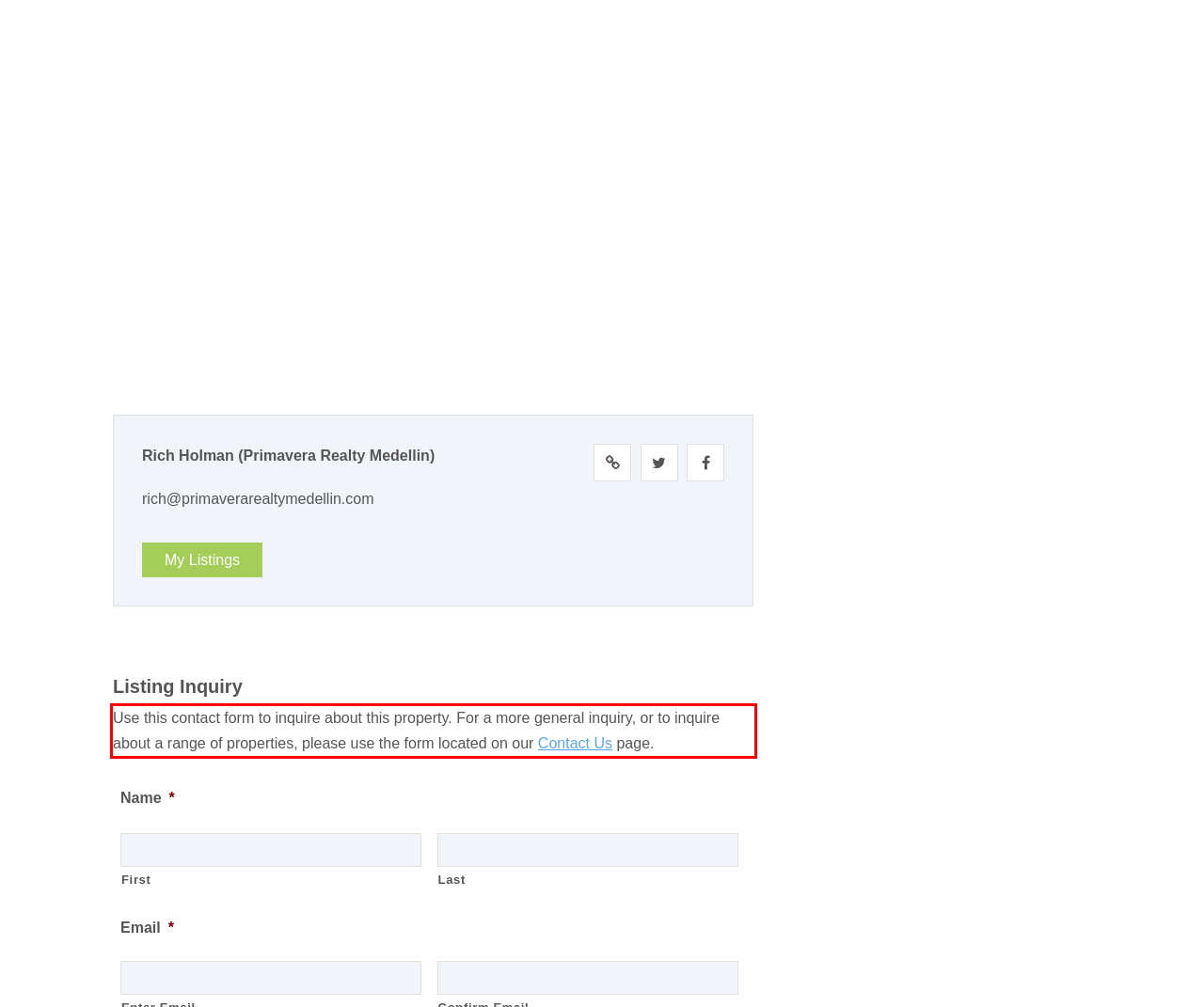Given the screenshot of the webpage, identify the red bounding box, and recognize the text content inside that red bounding box.

Use this contact form to inquire about this property. For a more general inquiry, or to inquire about a range of properties, please use the form located on our Contact Us page.